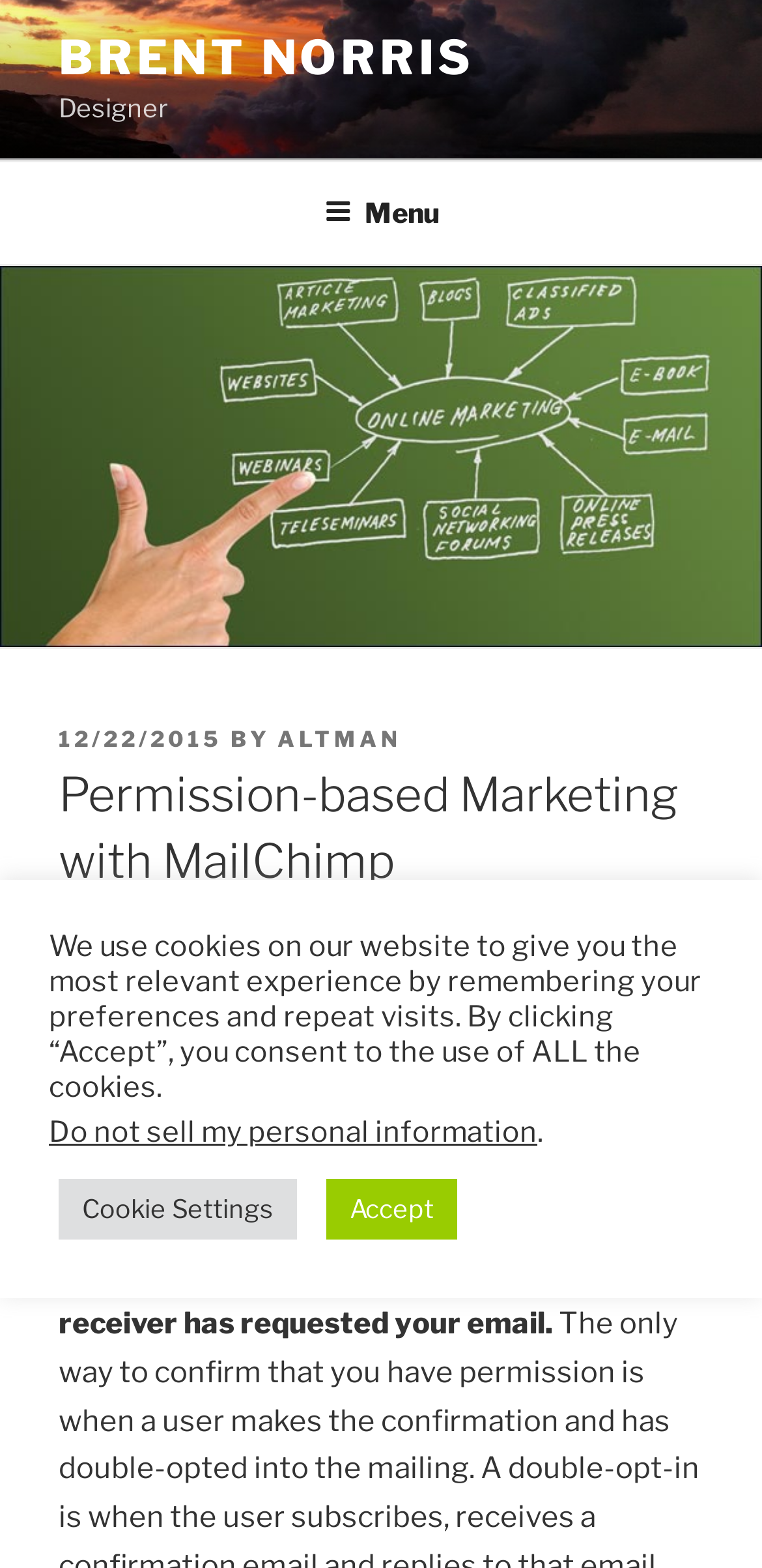Using floating point numbers between 0 and 1, provide the bounding box coordinates in the format (top-left x, top-left y, bottom-right x, bottom-right y). Locate the UI element described here: Accept

[0.428, 0.752, 0.6, 0.791]